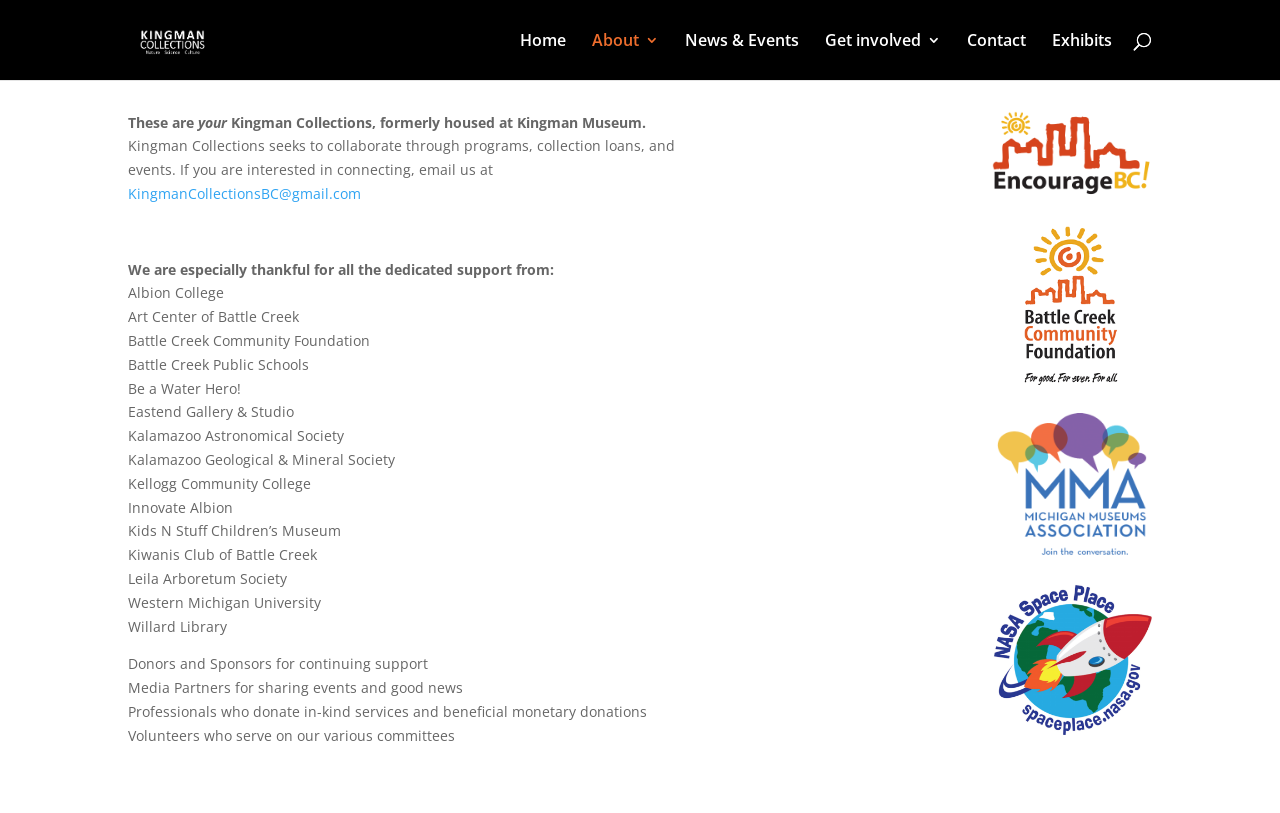Specify the bounding box coordinates of the area to click in order to execute this command: 'Visit the Home page'. The coordinates should consist of four float numbers ranging from 0 to 1, and should be formatted as [left, top, right, bottom].

[0.406, 0.041, 0.442, 0.098]